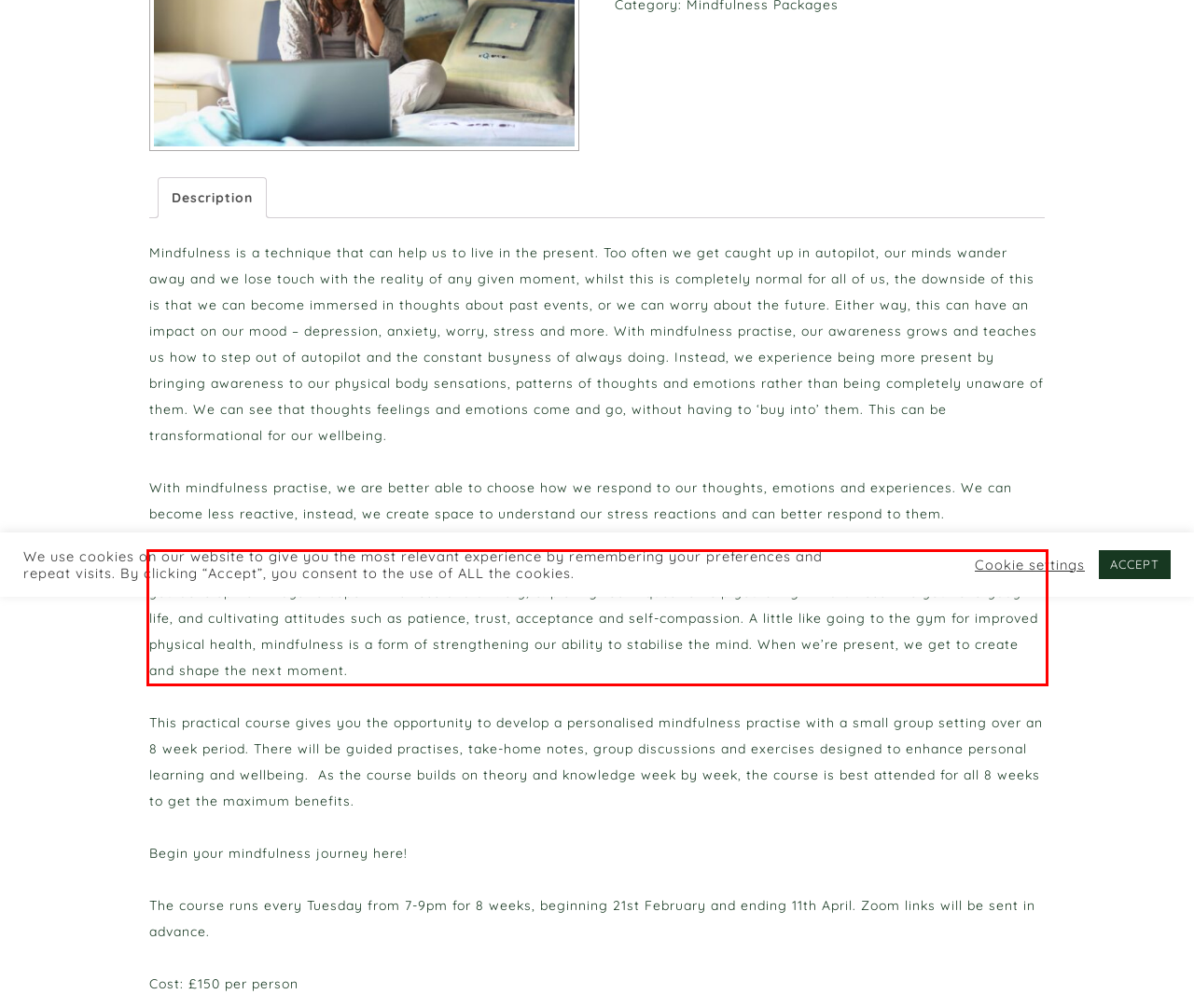Please examine the webpage screenshot containing a red bounding box and use OCR to recognize and output the text inside the red bounding box.

The 8 week Mindfulness Based Stress Reduction (MBSR) program is a widely researched and evidence-based approach to help you develop new ways to cope with stress and anxiety, exploring techniques to help you bring mindfulness into your everyday life, and cultivating attitudes such as patience, trust, acceptance and self-compassion. A little like going to the gym for improved physical health, mindfulness is a form of strengthening our ability to stabilise the mind. When we’re present, we get to create and shape the next moment.